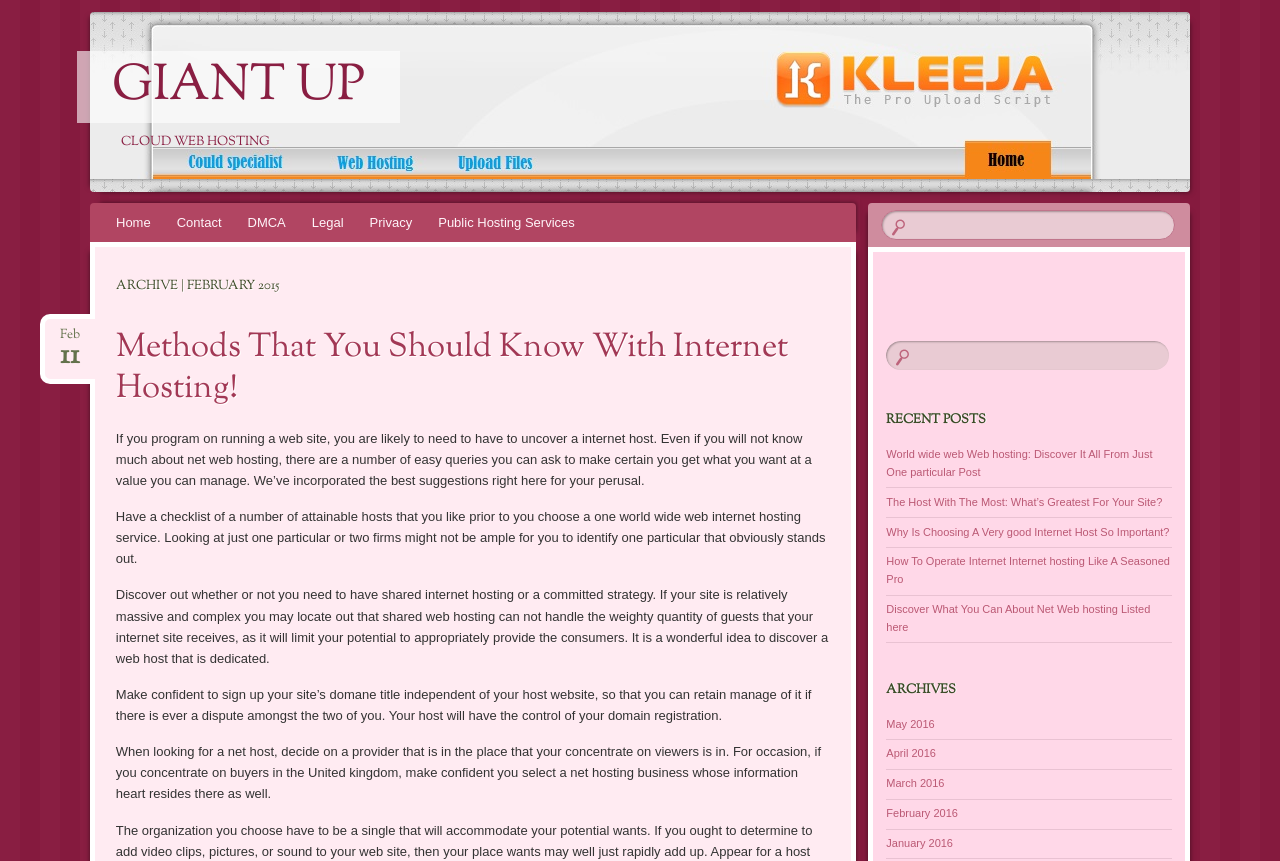Highlight the bounding box coordinates of the element you need to click to perform the following instruction: "Click on the 'GIANT UP' link."

[0.06, 0.059, 0.312, 0.142]